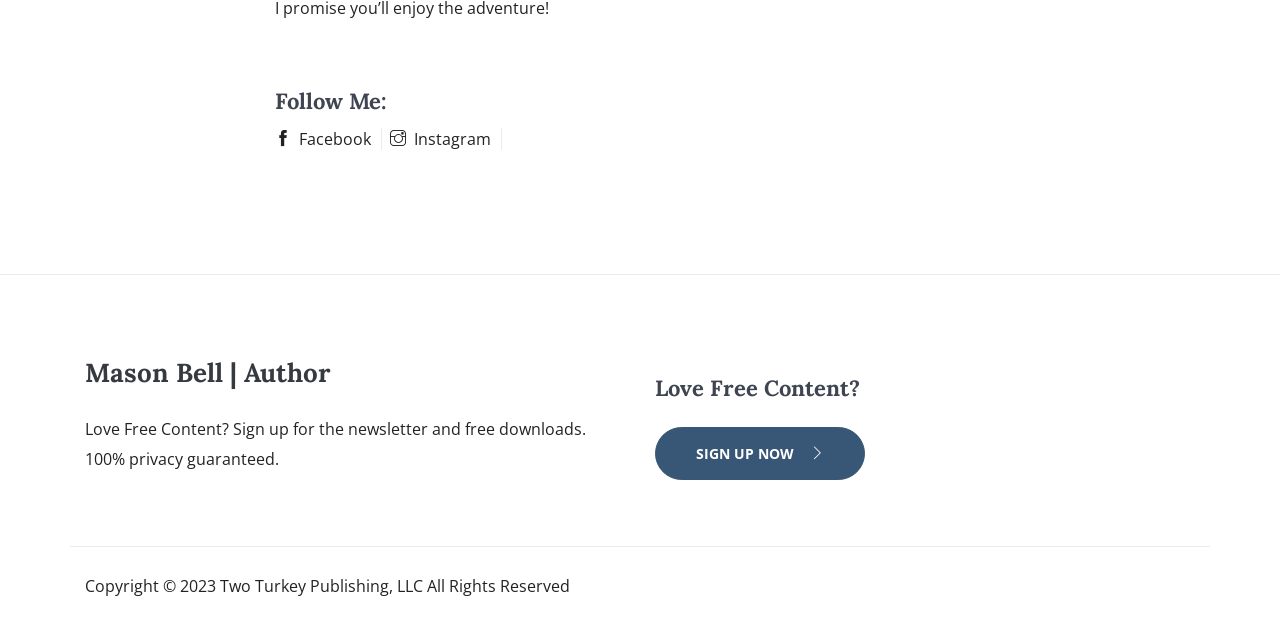Can you find the bounding box coordinates for the UI element given this description: "Mason Bell | Author"? Provide the coordinates as four float numbers between 0 and 1: [left, top, right, bottom].

[0.066, 0.558, 0.258, 0.613]